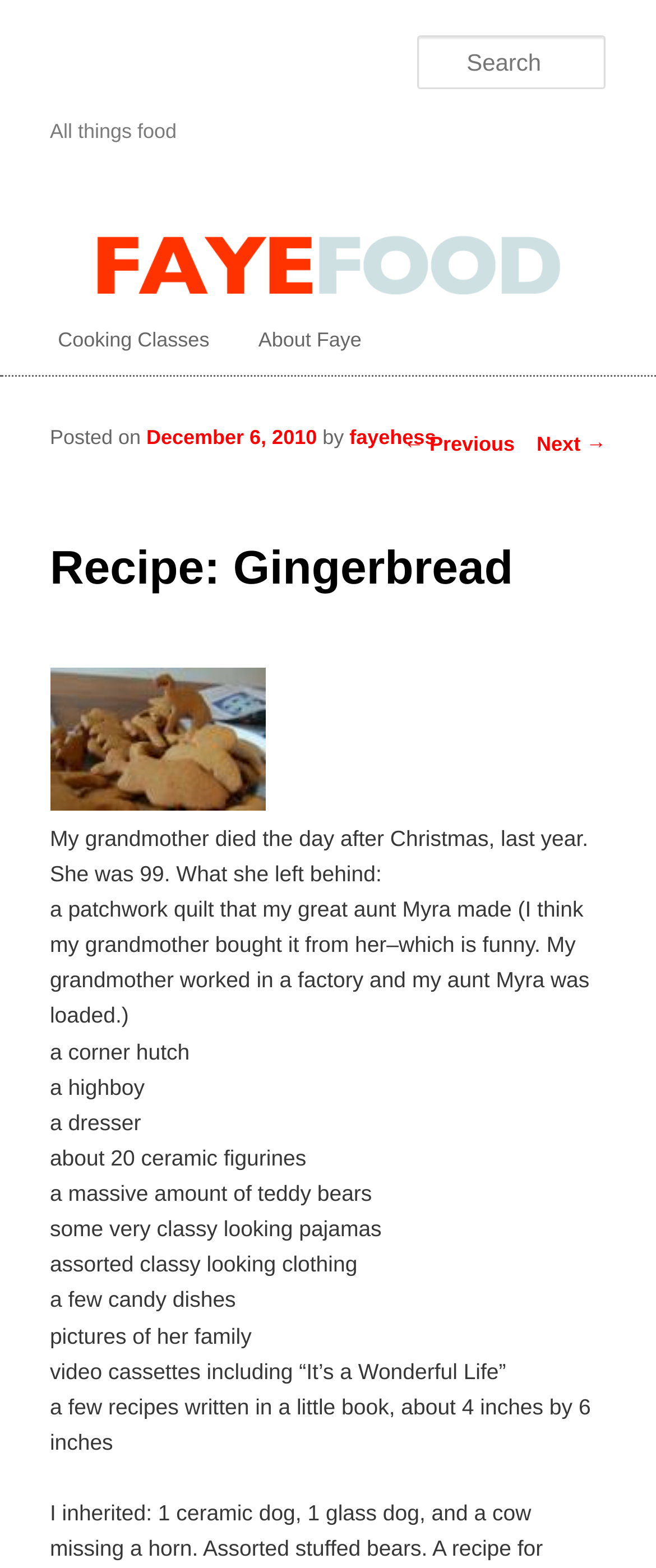Give a concise answer using one word or a phrase to the following question:
What is the size of the little book containing recipes?

4 inches by 6 inches